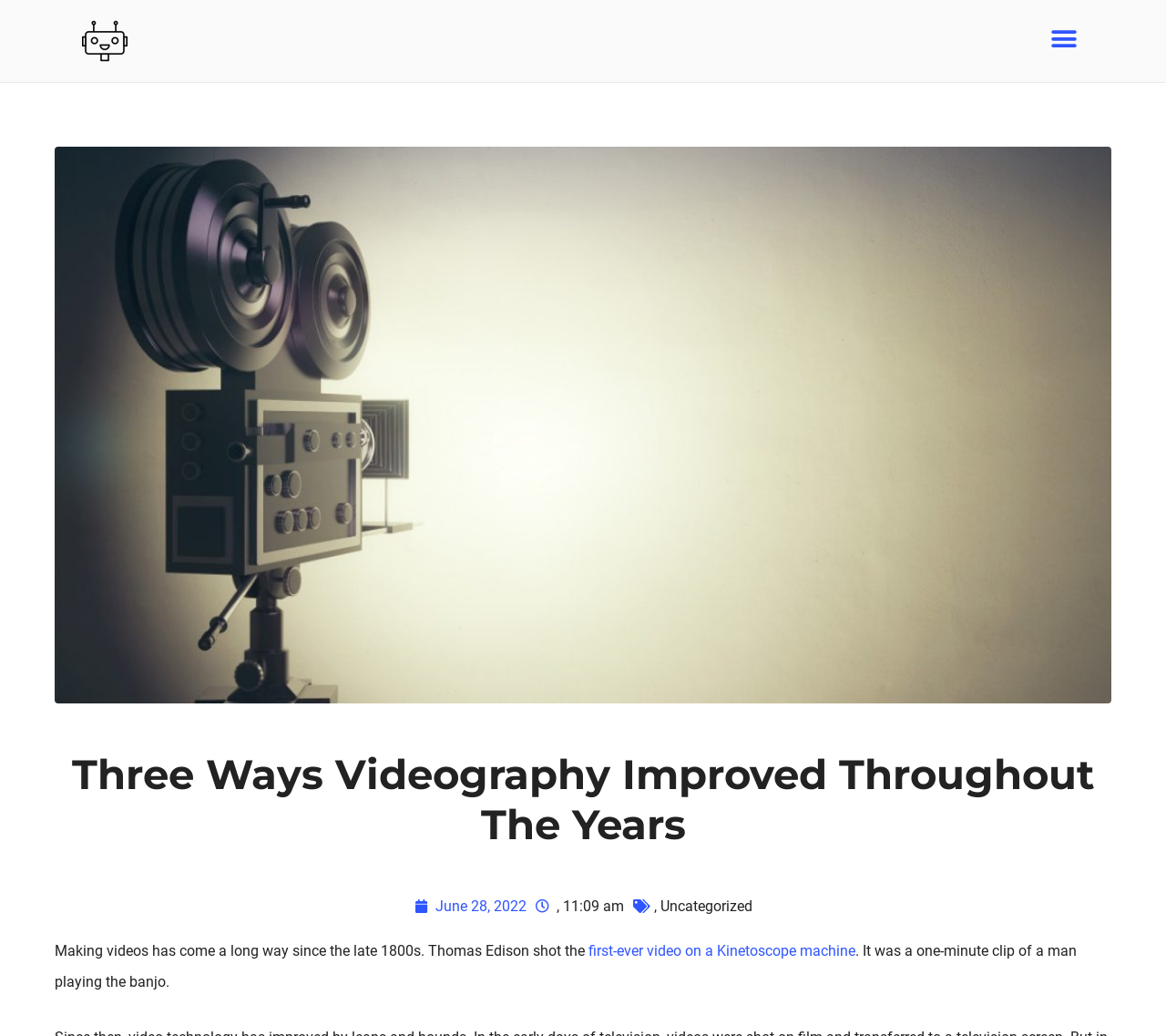Who invented the first video?
Based on the visual information, provide a detailed and comprehensive answer.

According to the article, Thomas Edison shot the first-ever video on a Kinetoscope machine, which was a one-minute clip of a man playing the banjo.